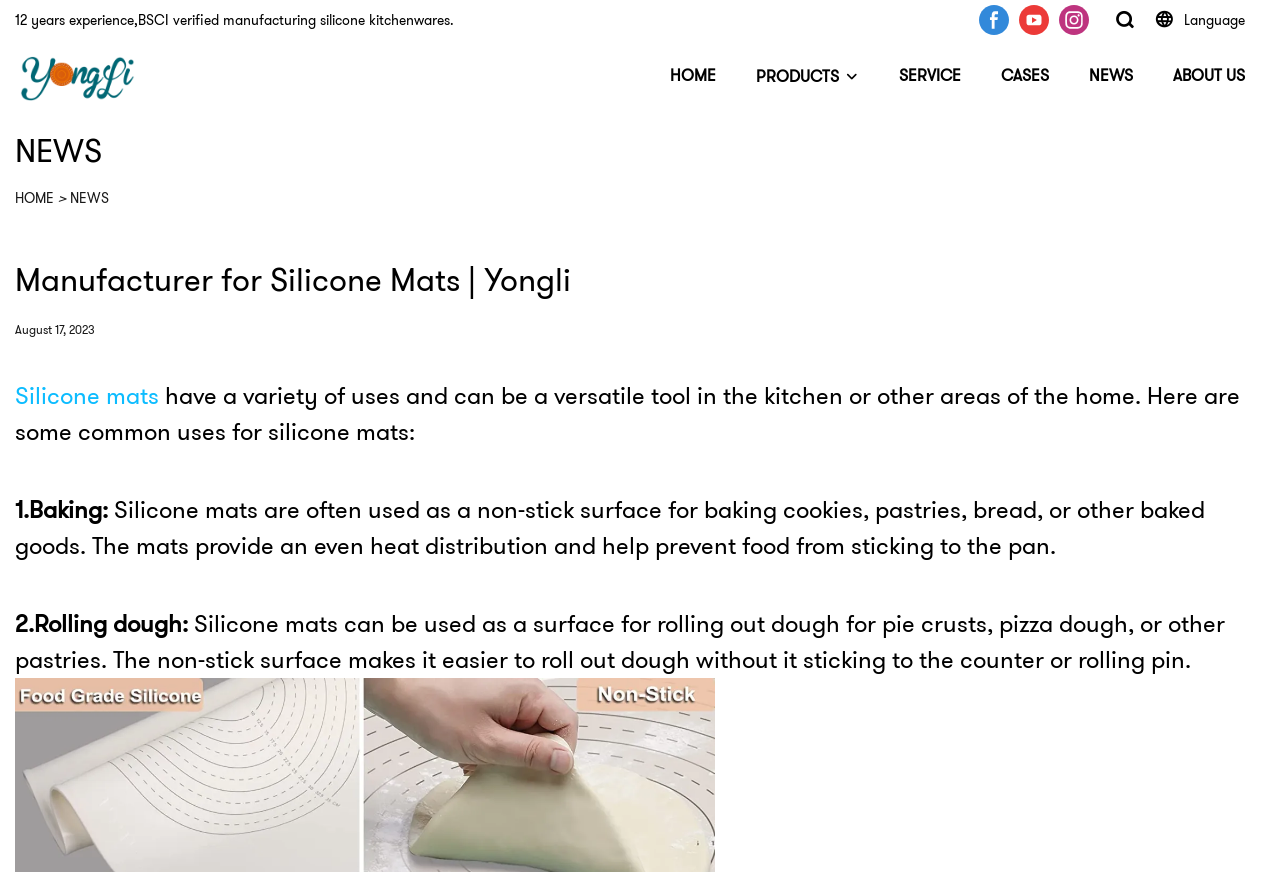Using the information shown in the image, answer the question with as much detail as possible: What is the company's experience in manufacturing silicone kitchenwares?

The answer can be found in the static text element at the top of the webpage, which states '12 years experience, BSCI verified manufacturing silicone kitchenwares.'